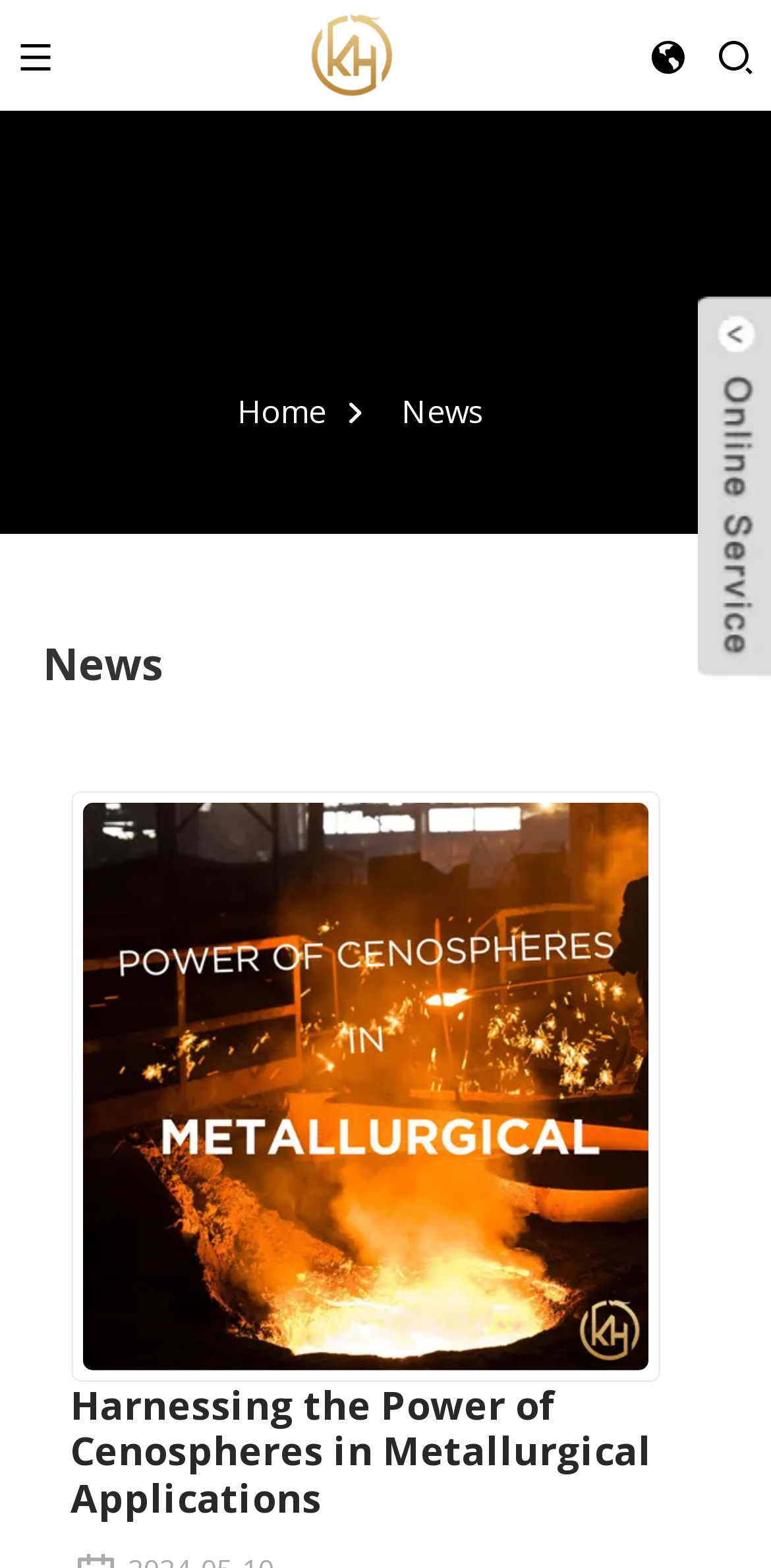What is the position of the logo link?
Using the details shown in the screenshot, provide a comprehensive answer to the question.

I analyzed the bounding box coordinates of the logo link element, which has a relatively small y1 value compared to other elements. This indicates that the logo link is positioned at the top of the page. Its x1 value is also relatively small, which suggests it is located on the left side of the page.